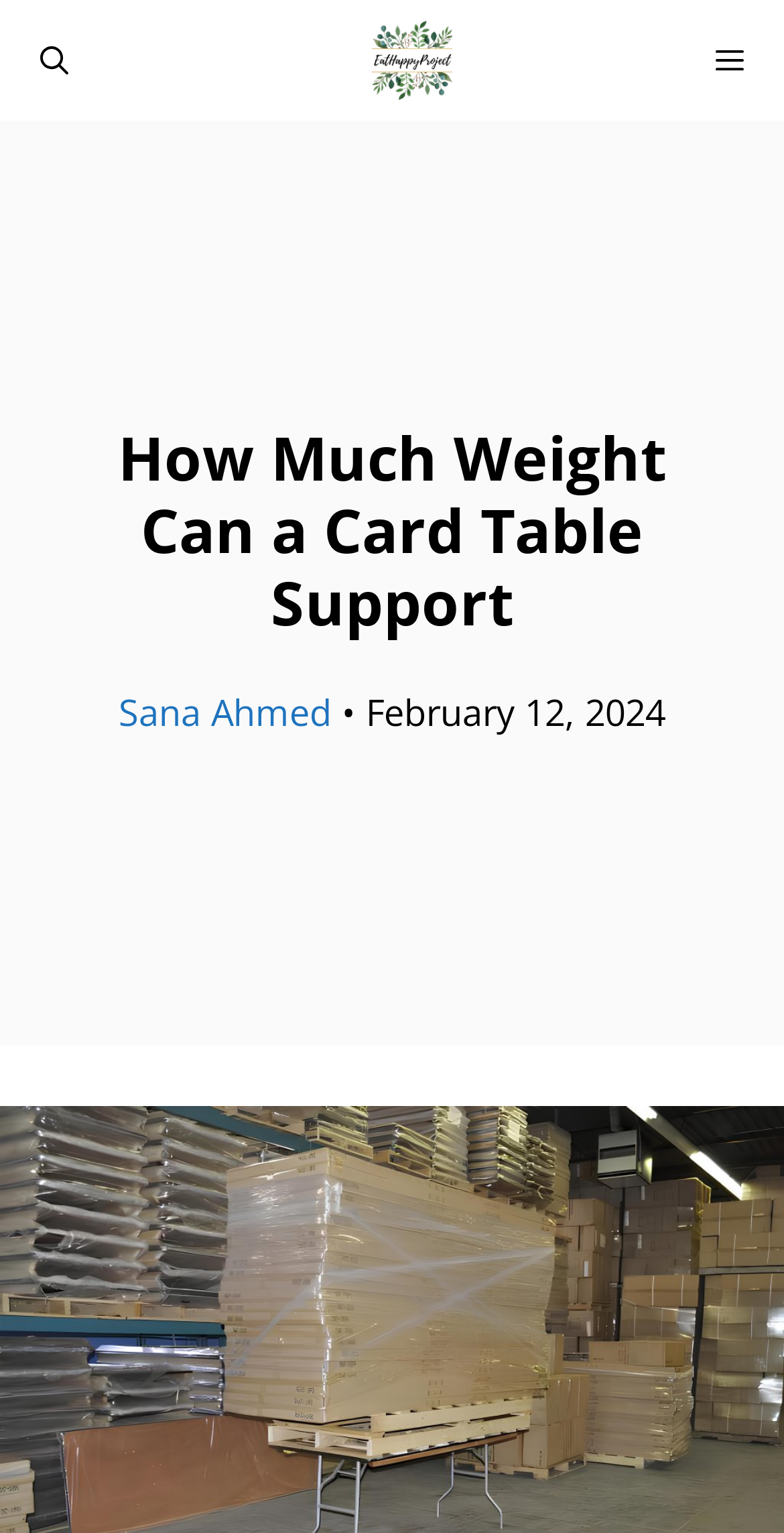Please answer the following question using a single word or phrase: 
What is the purpose of the button at the top right corner?

To open the mobile menu